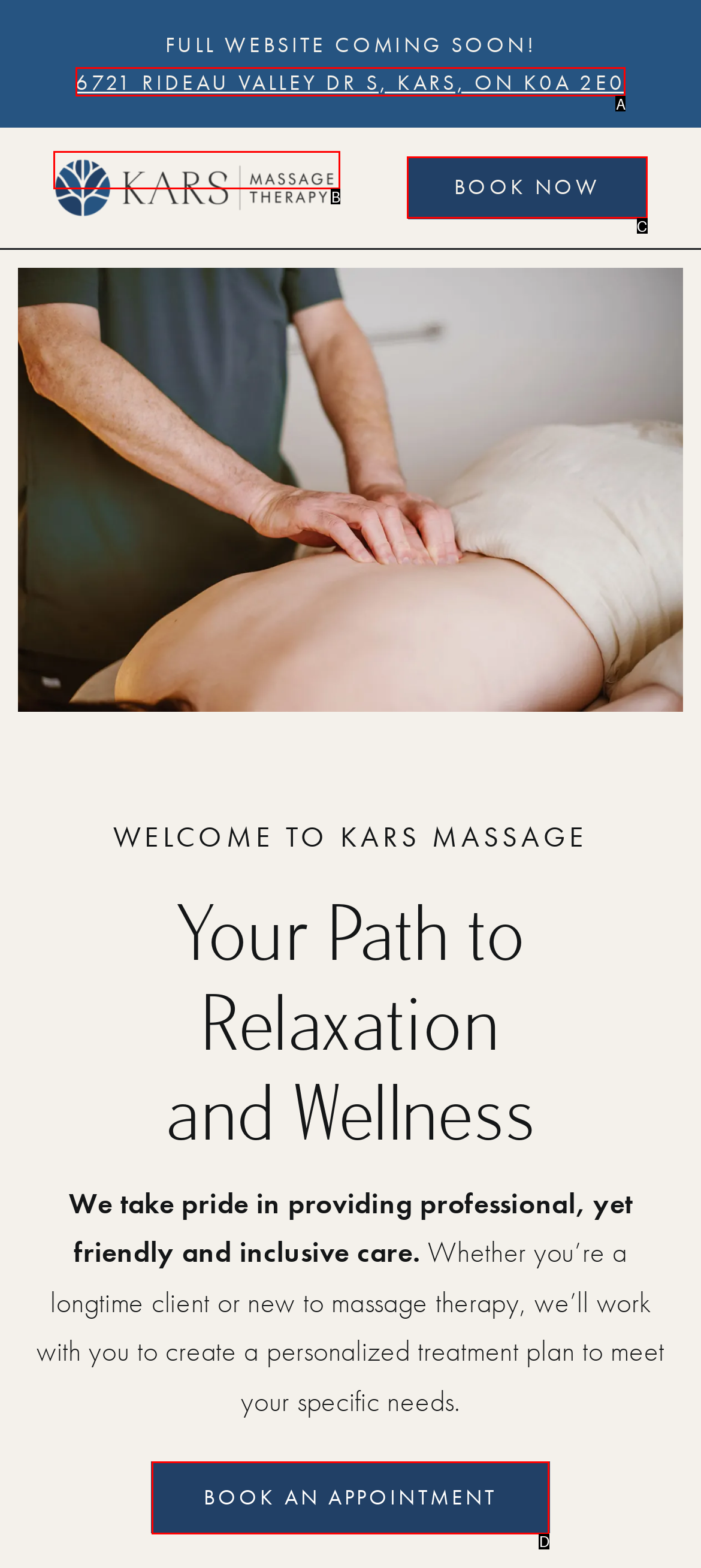From the options presented, which lettered element matches this description: BOOK AN APPOINTMENT
Reply solely with the letter of the matching option.

D